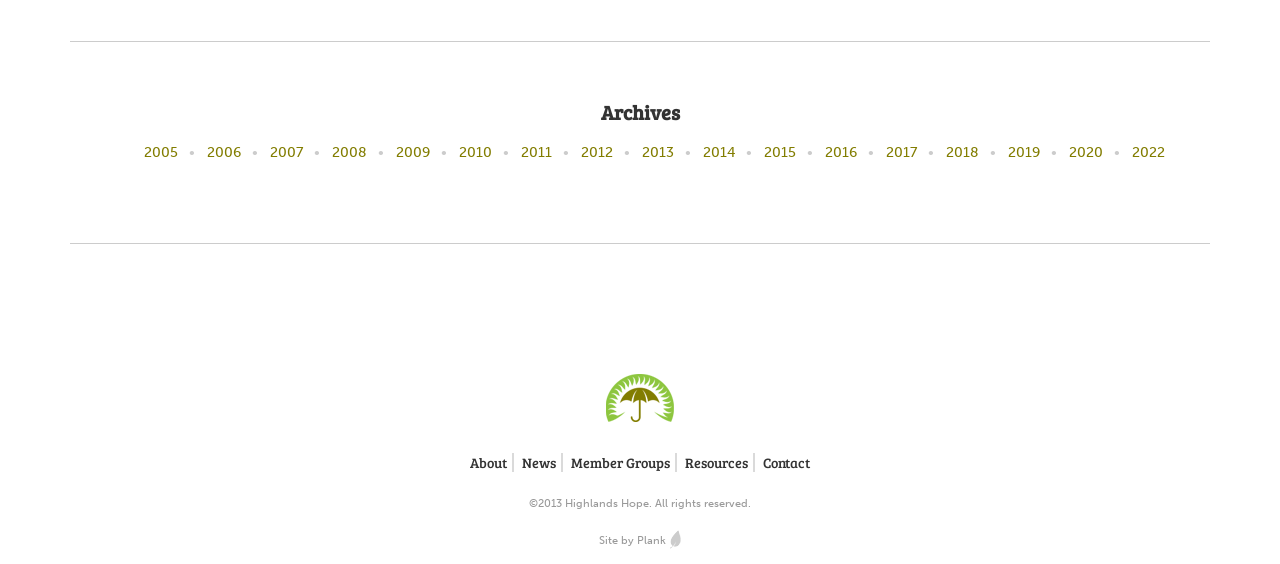How many main navigation links are there? From the image, respond with a single word or brief phrase.

5